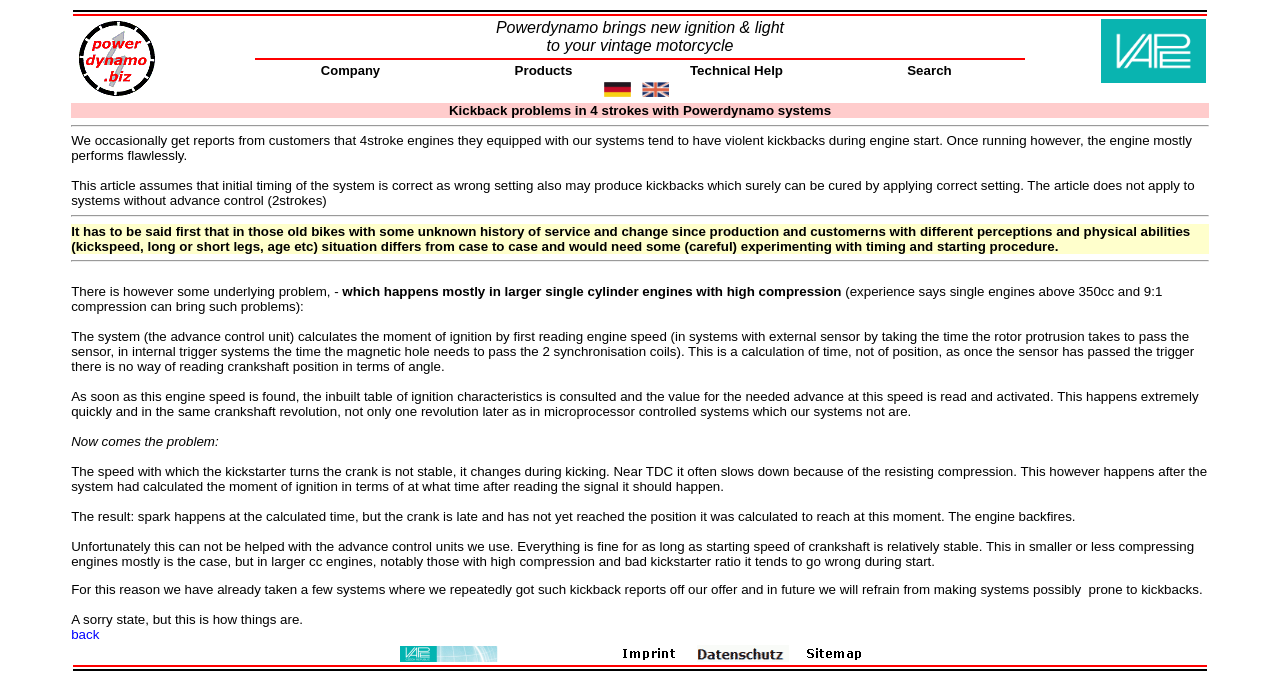Give a detailed account of the webpage, highlighting key information.

The webpage is about Powerdynamo, a company that provides power and light solutions for classic and vintage motorcycles. The page has a table at the top with four rows, each containing a grid cell with an image and a text description. The first row has an image and the text "Powerdynamo brings new ignition & light to your vintage motorcycle". The second row has two images, and the third row has a column header with links to "Company", "Products", "Technical Help", and "Search". The fourth row has a column header with an empty cell and three links with images.

Below the table, there is a layout table with multiple rows, each containing a layout table cell with a text description. The text describes the issue of kickback problems in 4-stroke engines with Powerdynamo systems, and explains the underlying problem of the system's advance control unit calculating the moment of ignition based on engine speed, which can lead to backfiring in larger single-cylinder engines with high compression. The text also mentions that the company has taken some systems off their offer and will refrain from making systems prone to kickbacks in the future.

At the bottom of the page, there is another table with three rows, each containing a grid cell with a link and an image. The links are not labeled, but the images suggest they may be social media or contact links.

Overall, the webpage appears to be a technical article or blog post about the issue of kickback problems in 4-stroke engines with Powerdynamo systems, with some additional links and images at the top and bottom of the page.